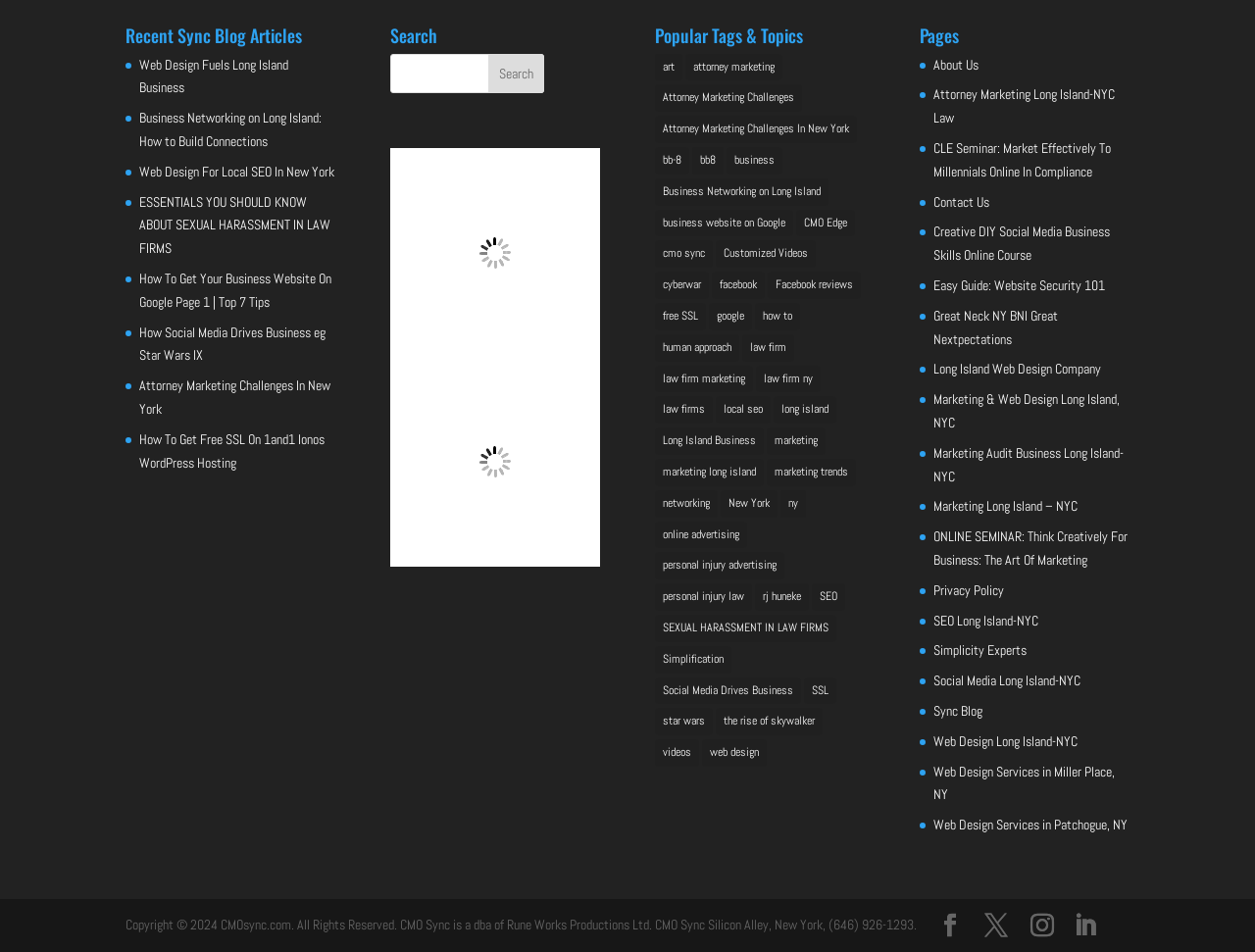Please answer the following question using a single word or phrase: 
What is the purpose of the search box?

To search the website